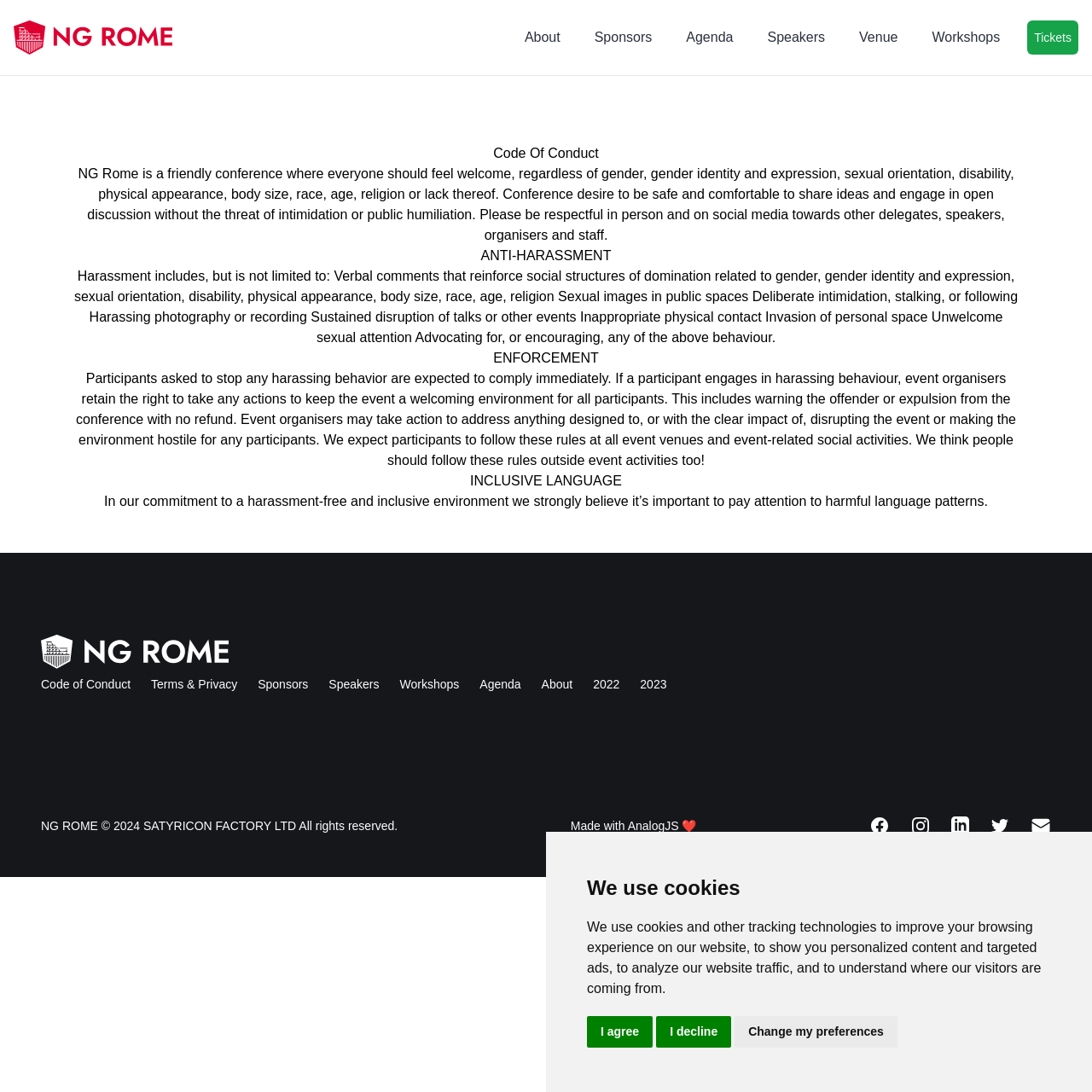Locate the coordinates of the bounding box for the clickable region that fulfills this instruction: "Click the NGRome Home link".

[0.012, 0.019, 0.202, 0.05]